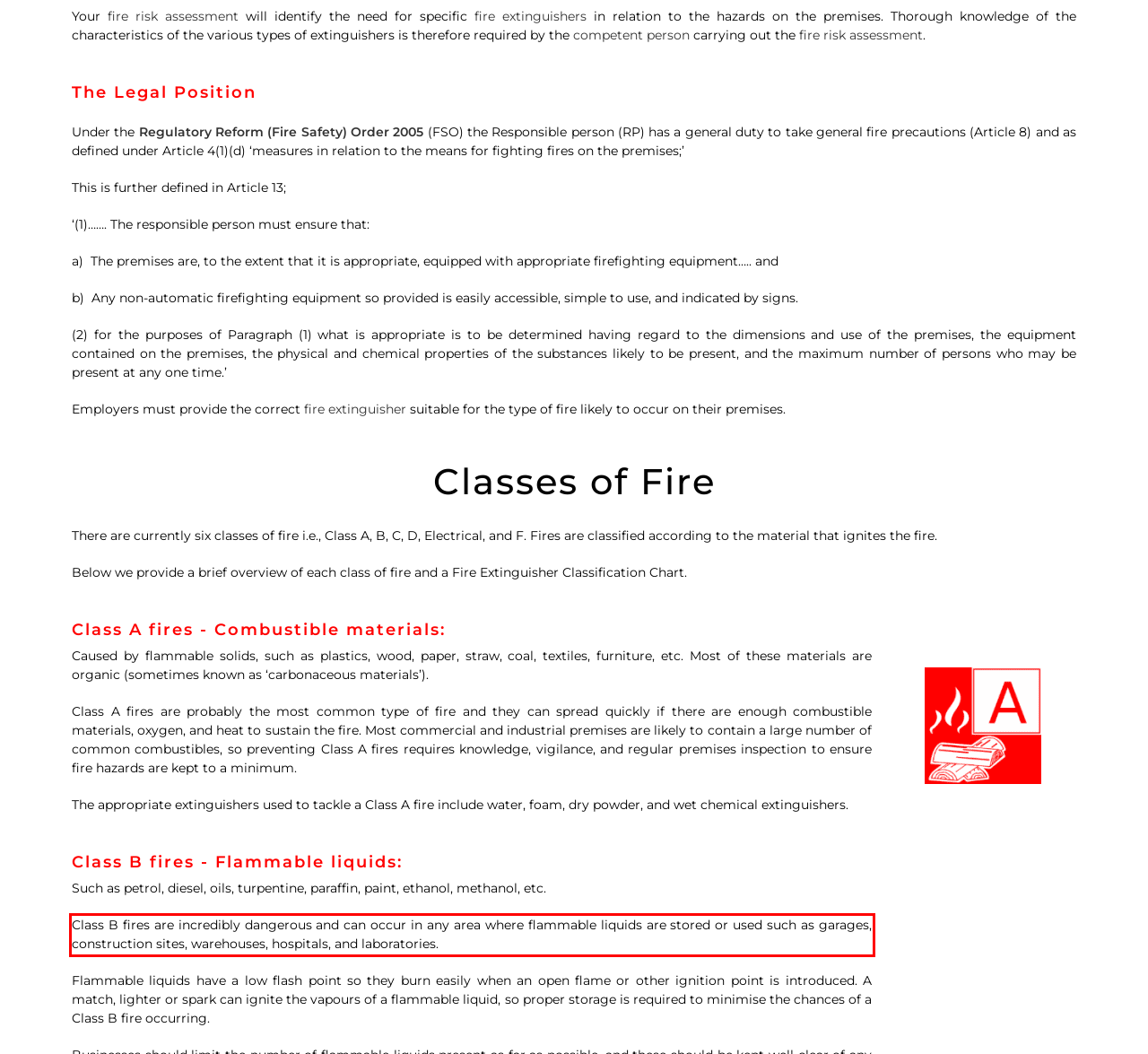Please examine the screenshot of the webpage and read the text present within the red rectangle bounding box.

Class B fires are incredibly dangerous and can occur in any area where flammable liquids are stored or used such as garages, construction sites, warehouses, hospitals, and laboratories.